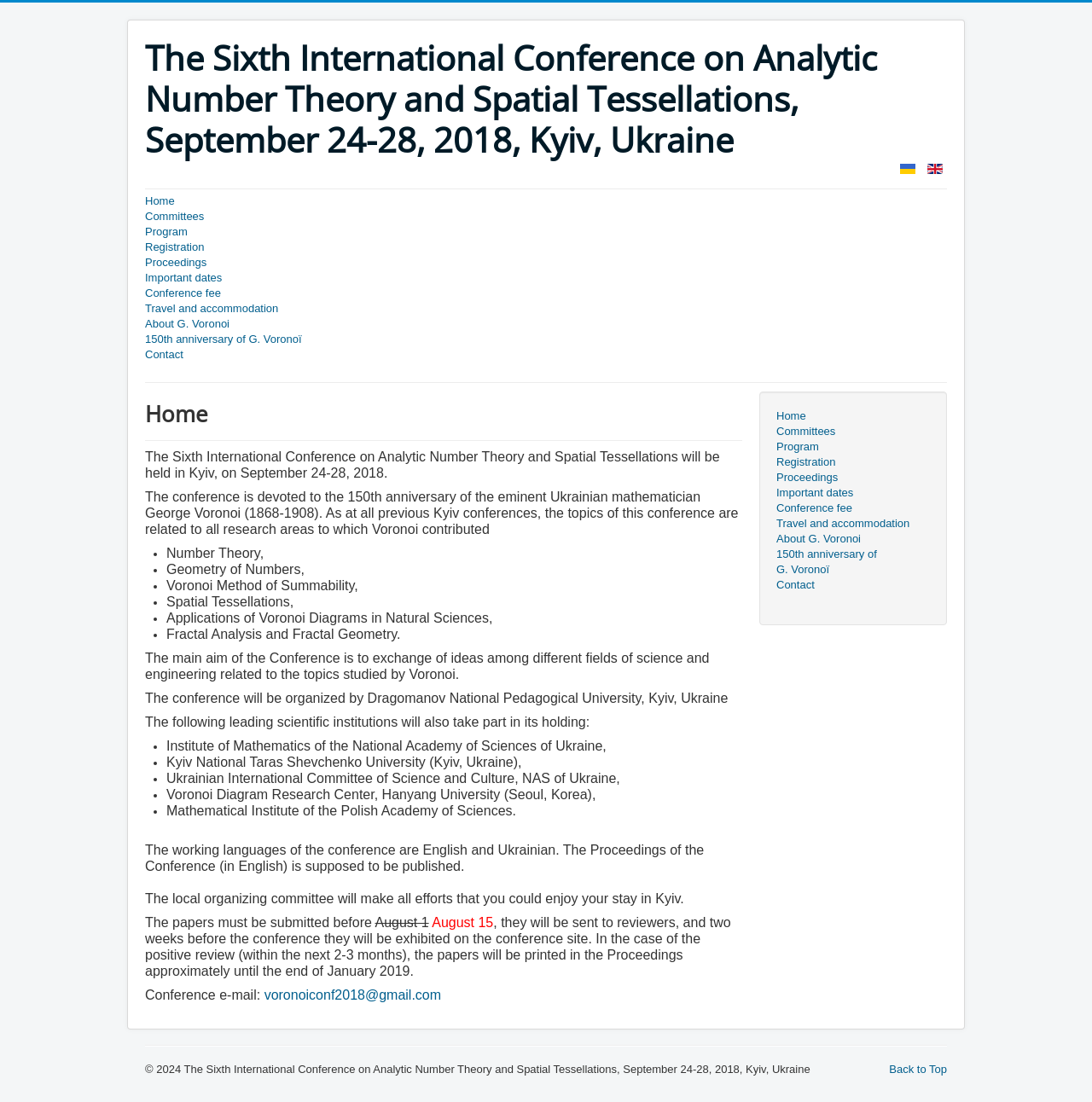Observe the image and answer the following question in detail: What are the working languages of the conference?

I found the working languages of the conference by reading the text on the webpage, which states 'The working languages of the conference are English and Ukrainian.'.